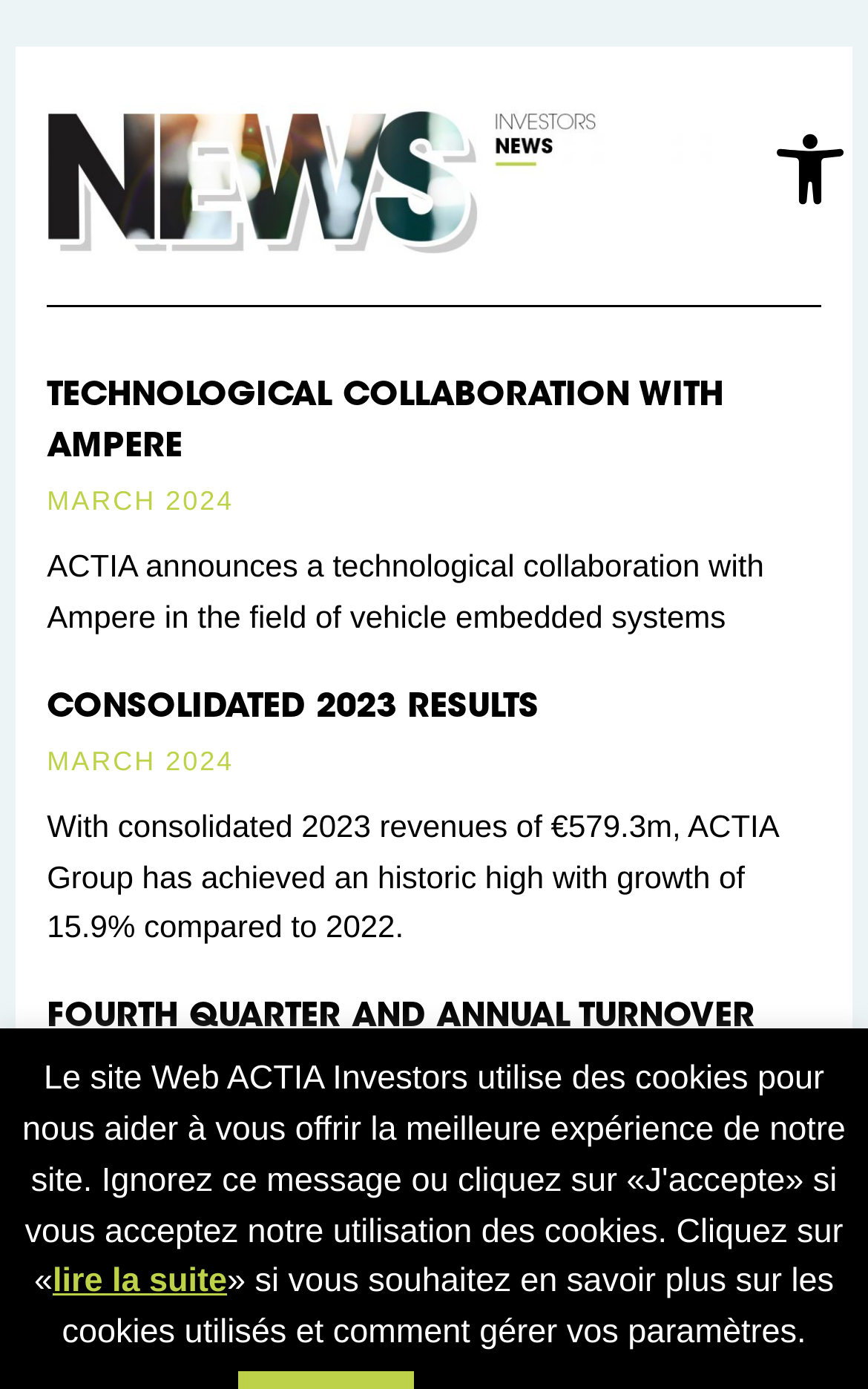Give a one-word or one-phrase response to the question: 
How many news articles are on this page?

4